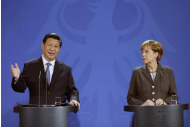What symbol is featured in the backdrop?
Based on the image, give a one-word or short phrase answer.

German eagle